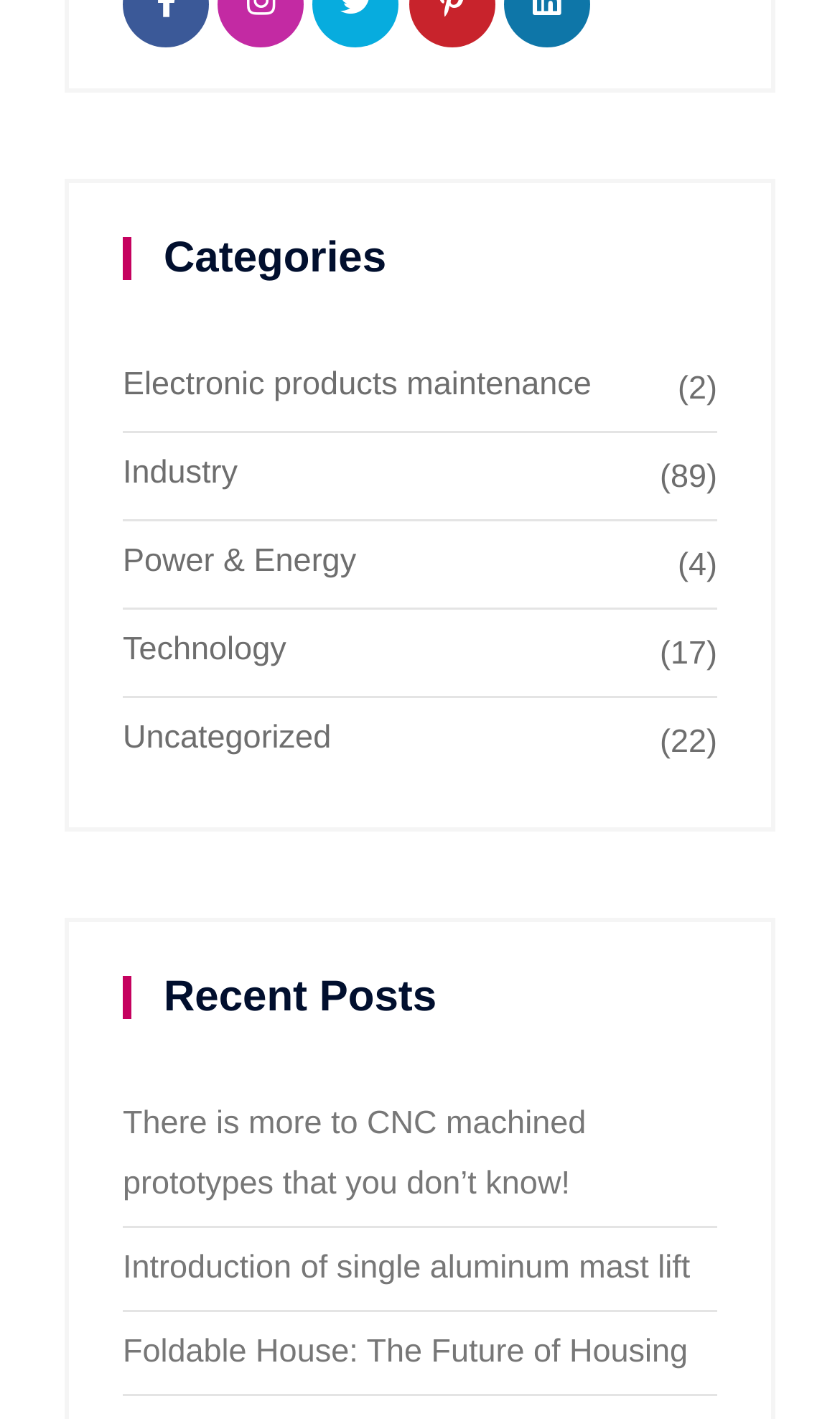How many categories are listed?
Please answer using one word or phrase, based on the screenshot.

5